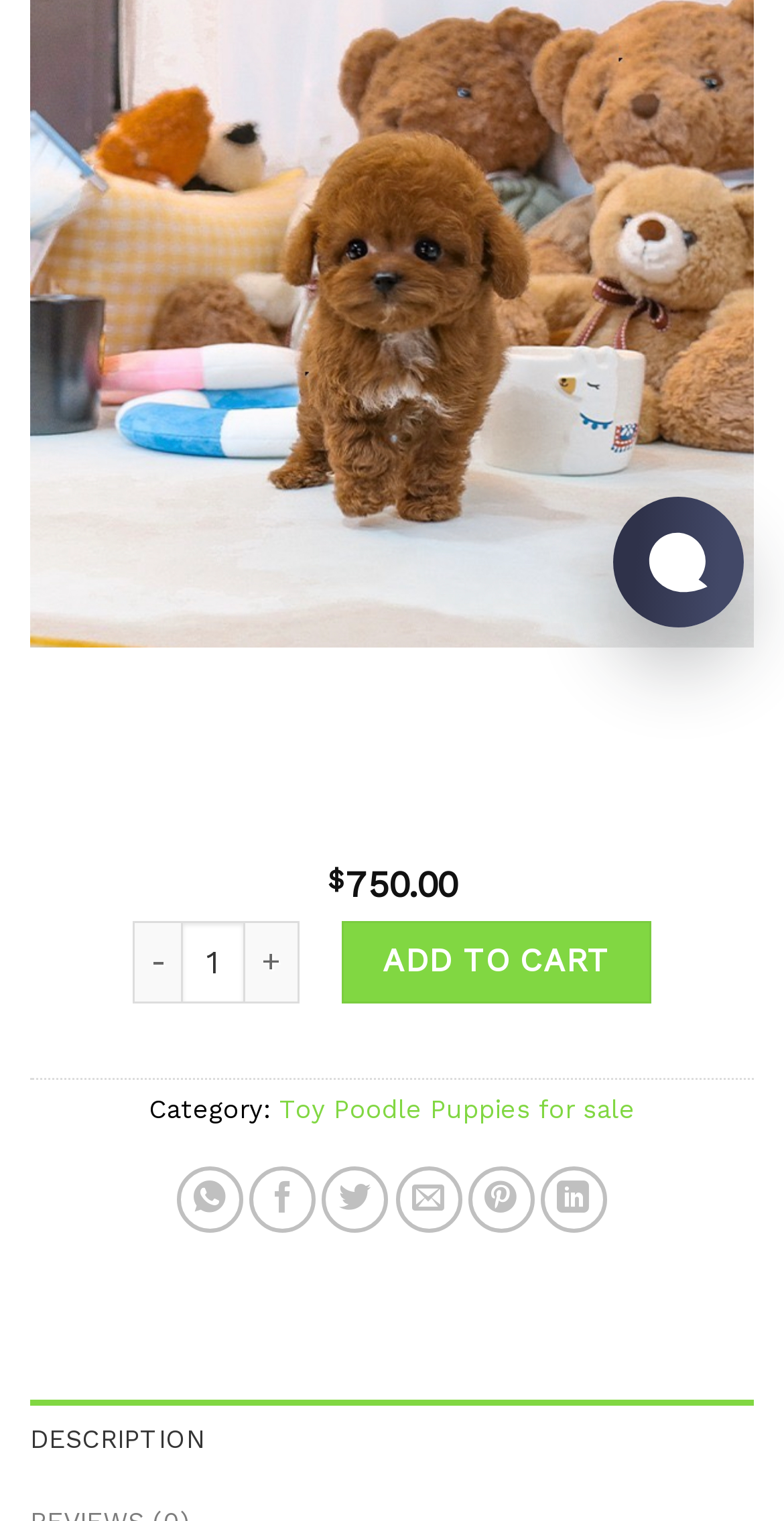Predict the bounding box coordinates for the UI element described as: "Toy Poodle Puppies for sale". The coordinates should be four float numbers between 0 and 1, presented as [left, top, right, bottom].

[0.356, 0.719, 0.81, 0.739]